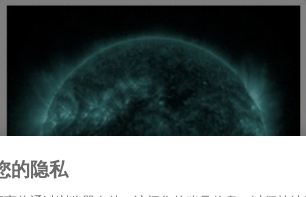Give a comprehensive caption that covers the entire image content.

The image depicts an intense and captivating visual representation of a solar phenomenon, likely related to solar activity. The vivid colors and dynamic features suggest the intricate and volatile nature of solar events, such as solar flares or coronal mass ejections, highlighting the sun's powerful energy. Below the image, the text translates to "Your Privacy," indicating the importance of personal data security amidst the vast information available online. This combination of astronomical imagery and a call for privacy emphasizes the dual nature of modern existence, where exploration of the cosmos parallels the necessity for safeguarding our personal information.